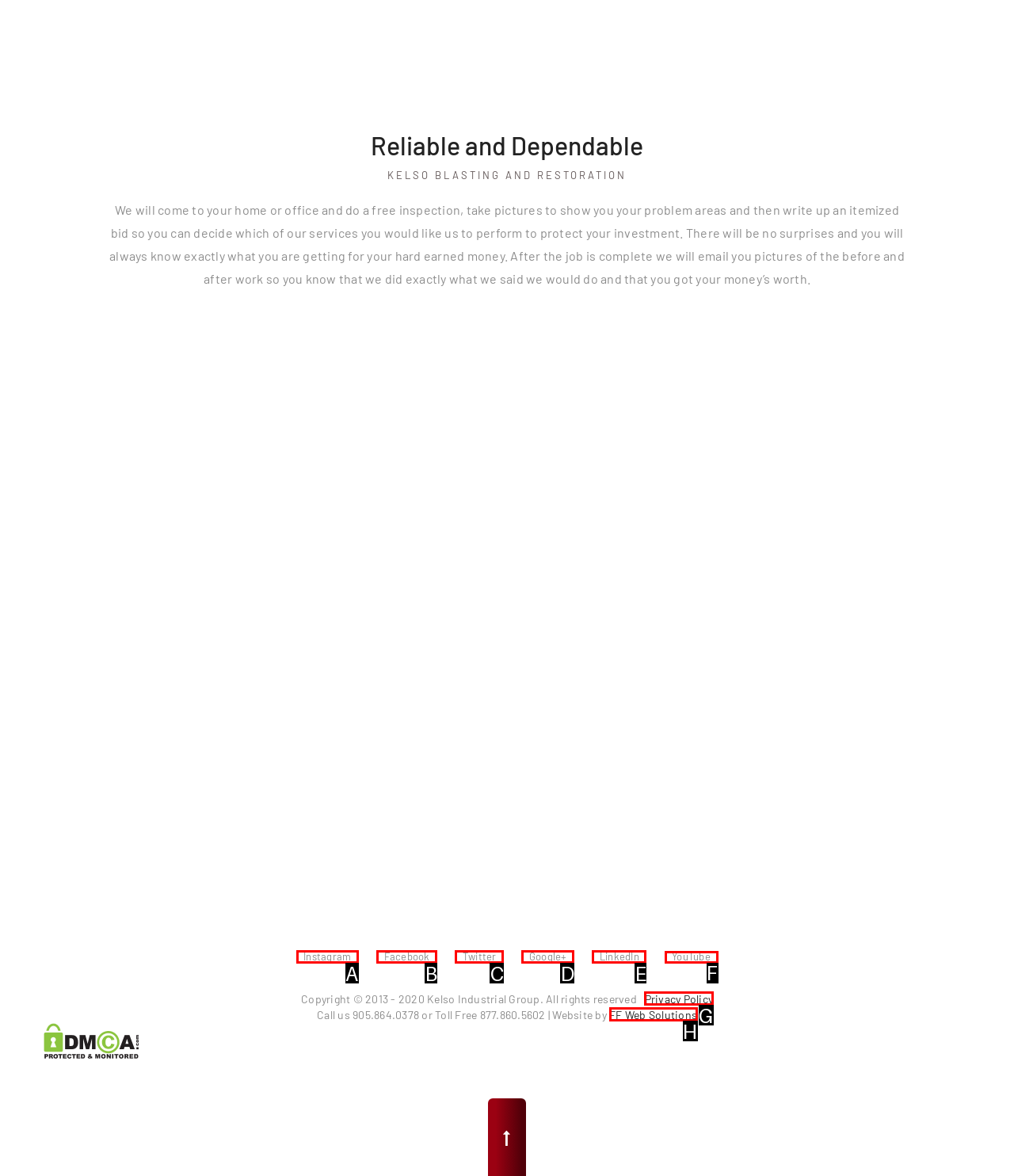Specify which element within the red bounding boxes should be clicked for this task: Click on YouTube Respond with the letter of the correct option.

F